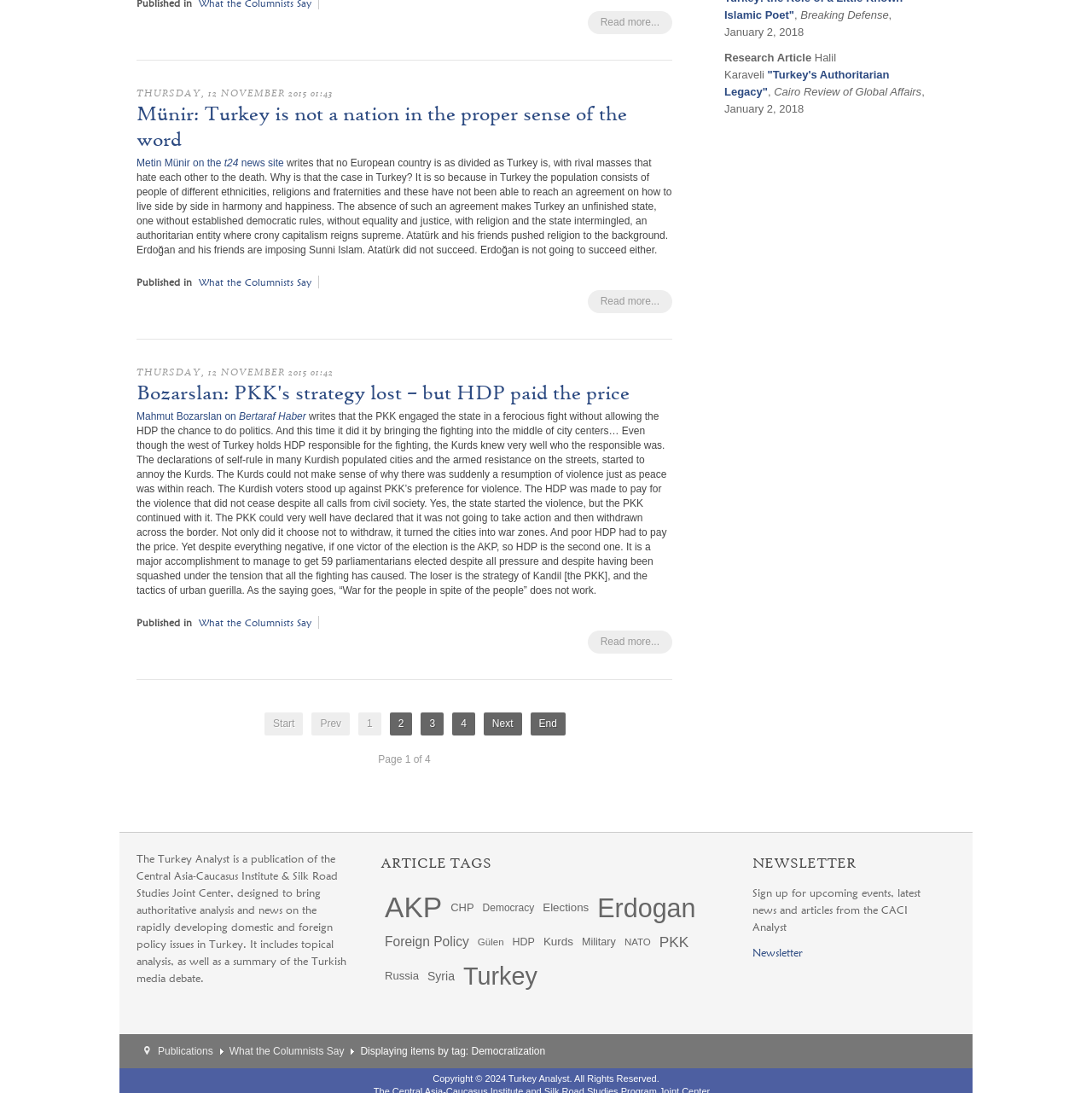Determine the coordinates of the bounding box for the clickable area needed to execute this instruction: "View articles tagged with Erdogan".

[0.543, 0.815, 0.641, 0.846]